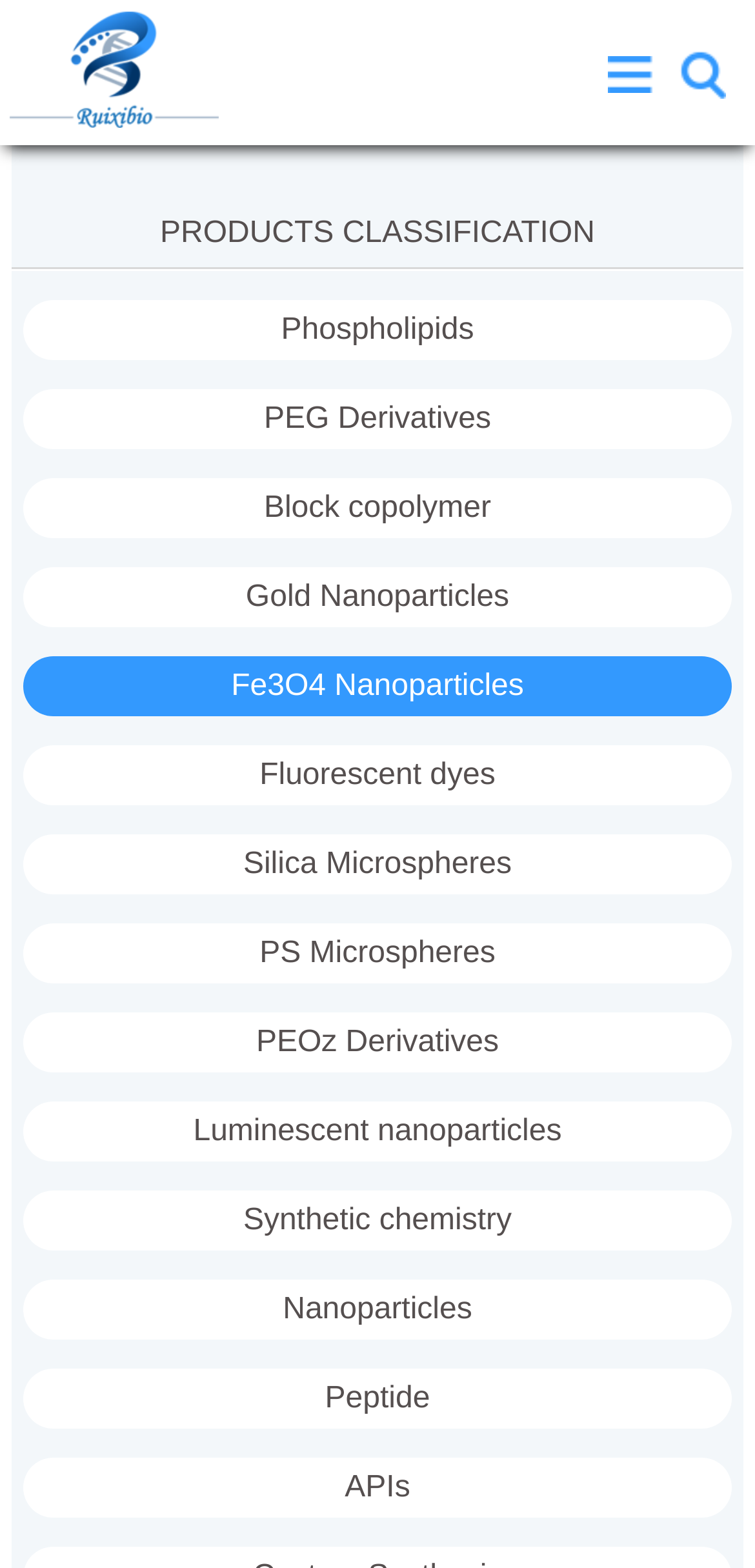Please indicate the bounding box coordinates for the clickable area to complete the following task: "Click on Phospholipids". The coordinates should be specified as four float numbers between 0 and 1, i.e., [left, top, right, bottom].

[0.03, 0.191, 0.97, 0.23]